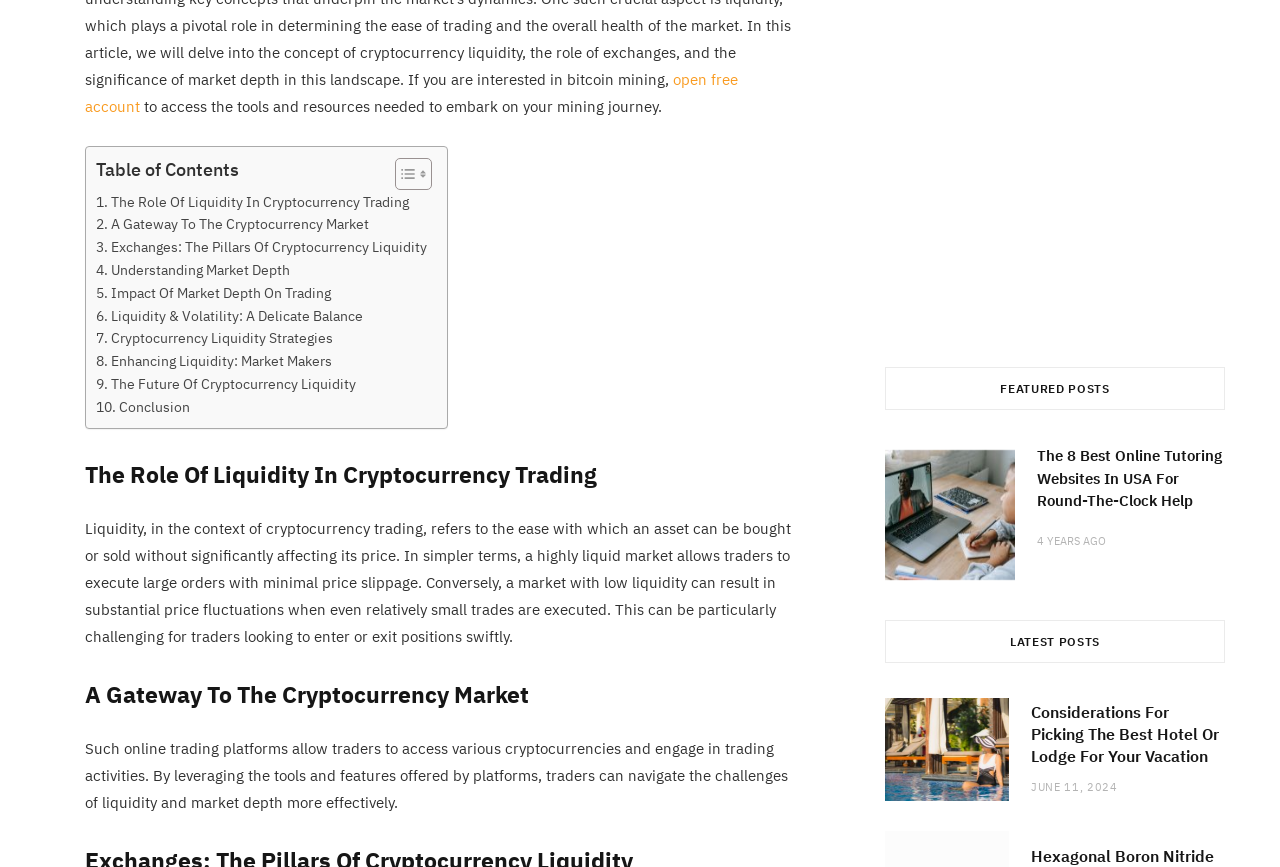Please specify the bounding box coordinates of the clickable region necessary for completing the following instruction: "Click on 'open free account'". The coordinates must consist of four float numbers between 0 and 1, i.e., [left, top, right, bottom].

[0.066, 0.08, 0.577, 0.133]